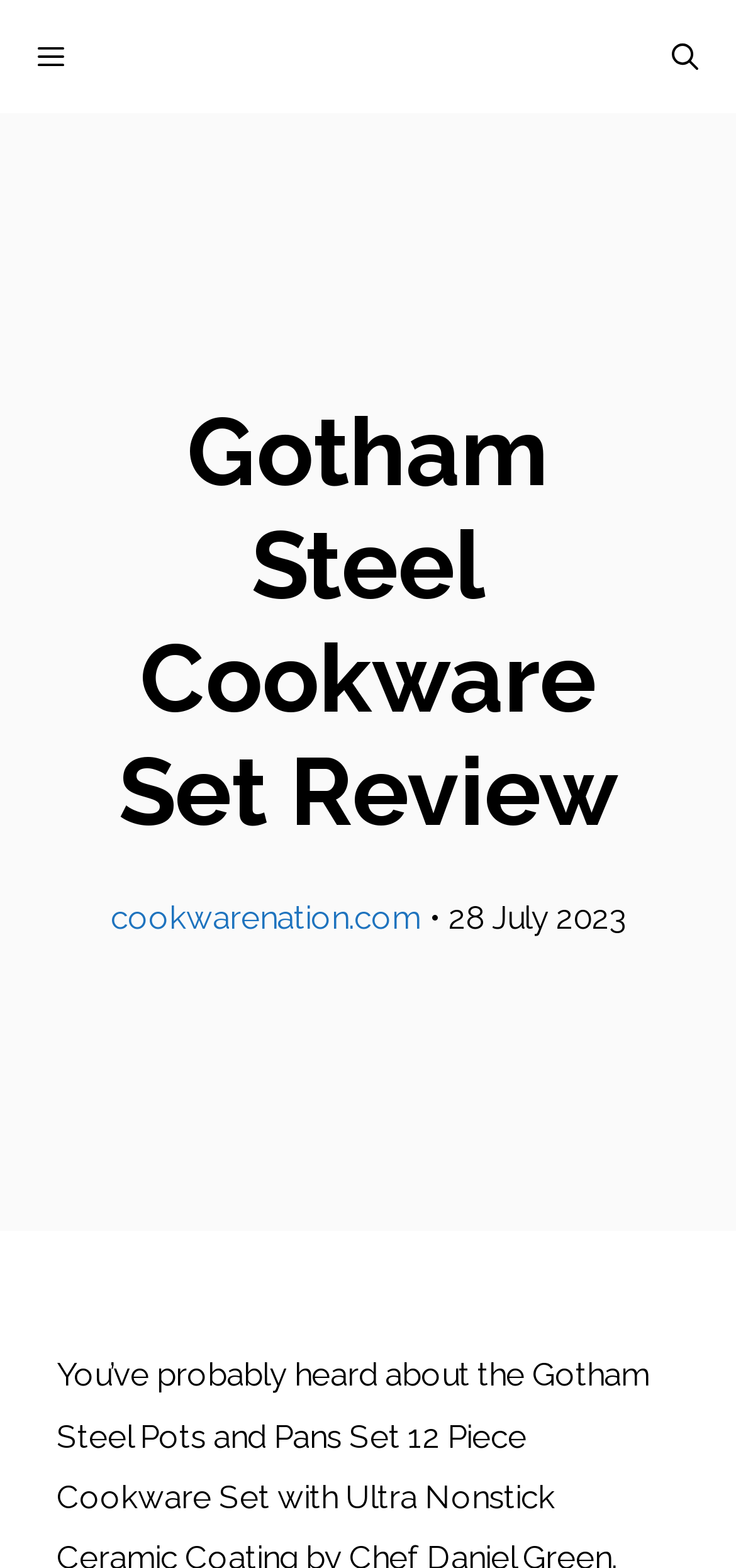Is there a menu button on the webpage?
Using the image as a reference, answer the question in detail.

I determined the answer by looking at the button element with the text 'MENU'. This suggests that the webpage has a menu button that can be expanded.